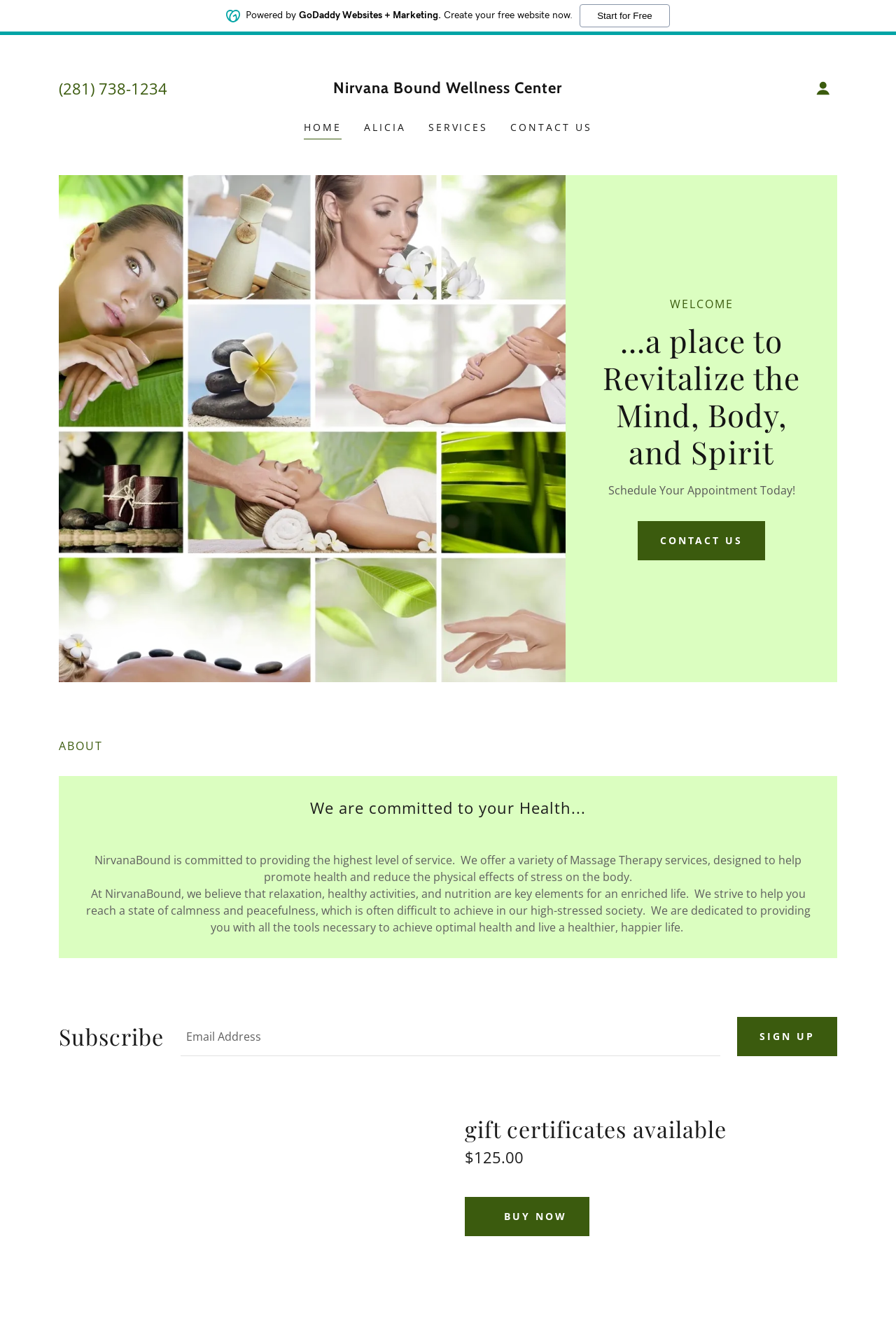Determine the bounding box coordinates for the clickable element required to fulfill the instruction: "Click the 'CONTACT US' link". Provide the coordinates as four float numbers between 0 and 1, i.e., [left, top, right, bottom].

[0.565, 0.086, 0.666, 0.105]